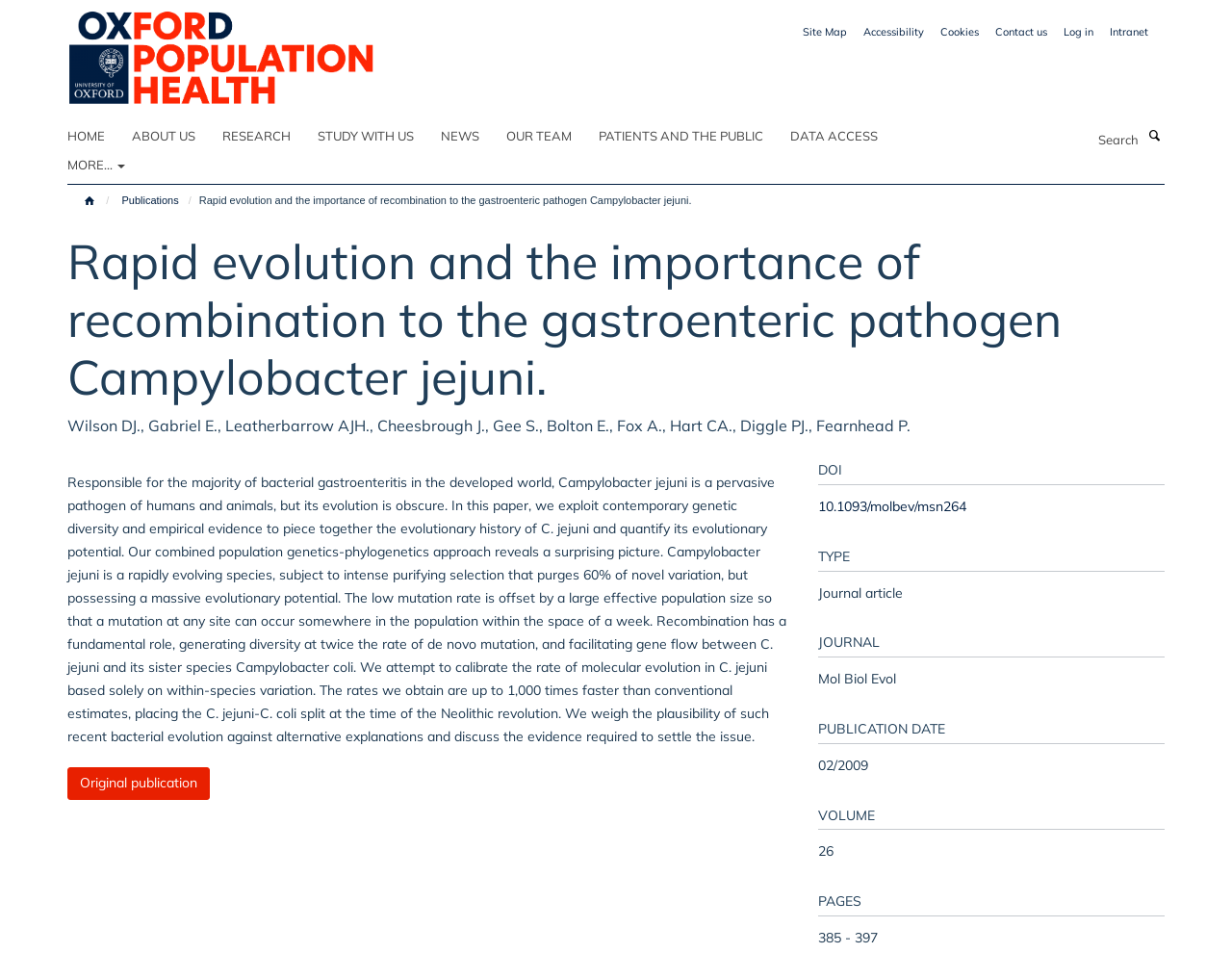Please locate the bounding box coordinates of the element that should be clicked to achieve the given instruction: "Access the site map".

[0.652, 0.026, 0.688, 0.039]